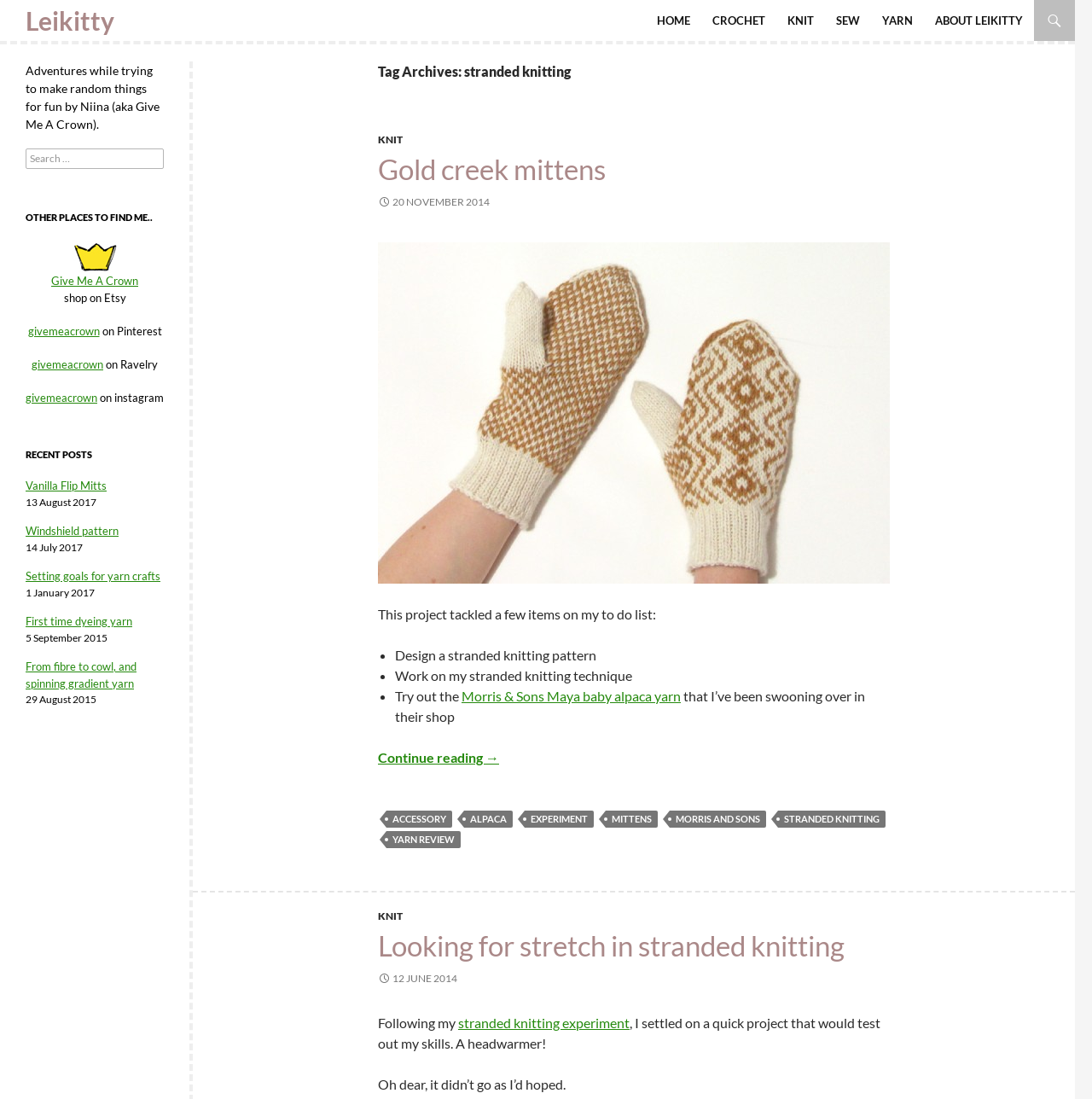Identify the bounding box coordinates of the region I need to click to complete this instruction: "Read the 'Gold creek mittens' article".

[0.346, 0.14, 0.815, 0.168]